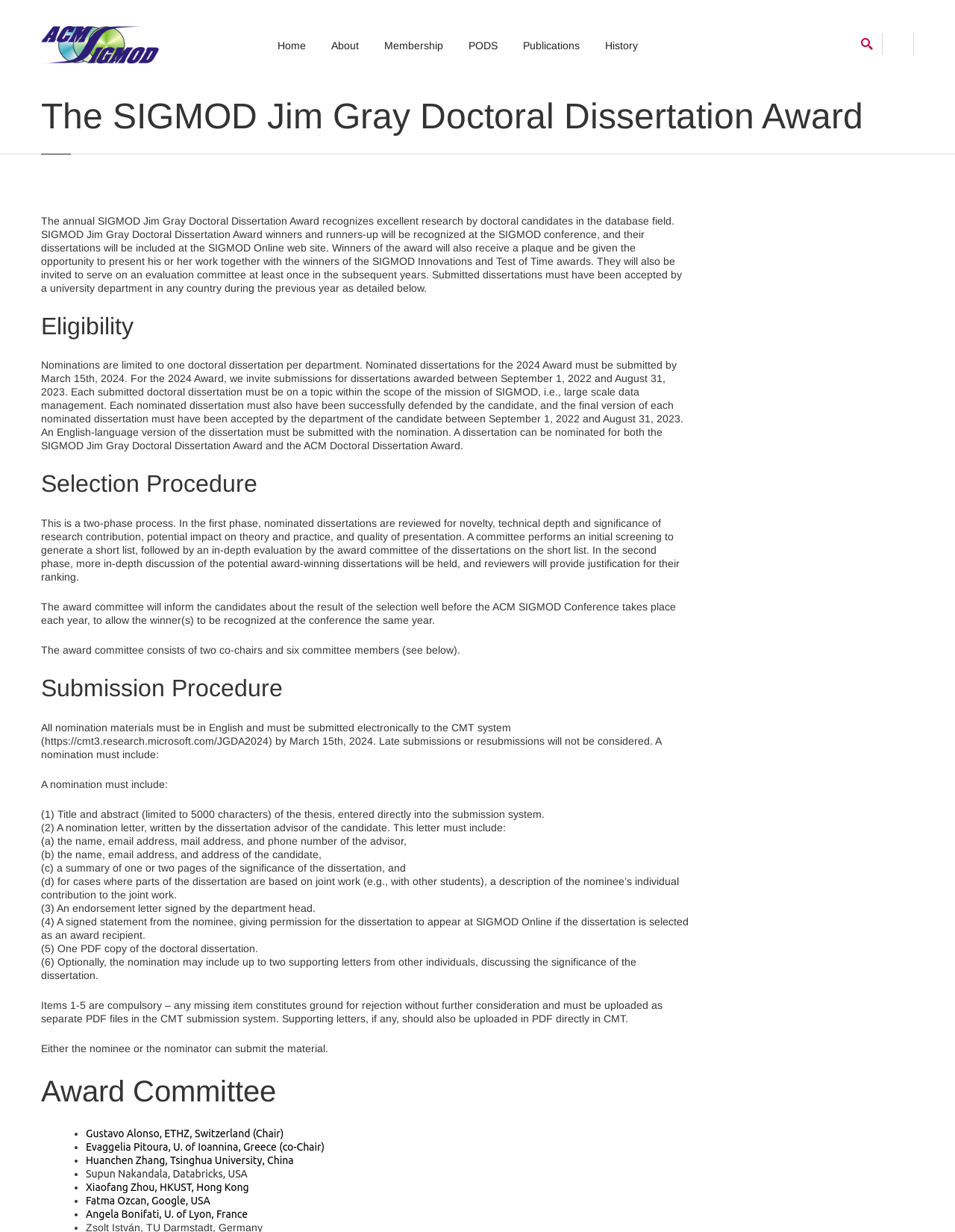Find the bounding box coordinates of the element you need to click on to perform this action: 'Click on the 'PODS' link'. The coordinates should be represented by four float values between 0 and 1, in the format [left, top, right, bottom].

[0.48, 0.024, 0.532, 0.05]